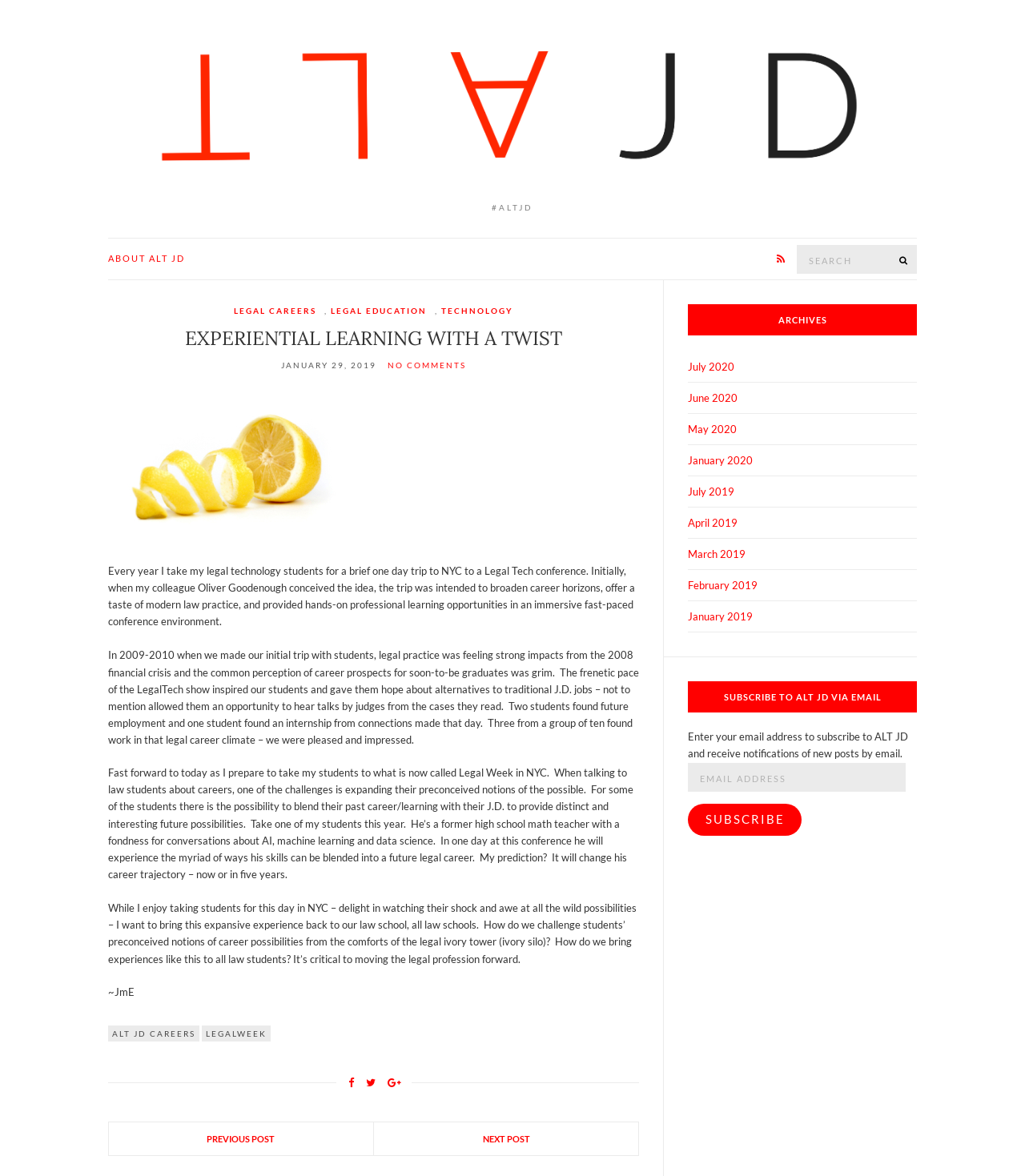Identify the bounding box coordinates for the element you need to click to achieve the following task: "Go to LEGAL CAREERS". Provide the bounding box coordinates as four float numbers between 0 and 1, in the form [left, top, right, bottom].

[0.228, 0.259, 0.309, 0.27]